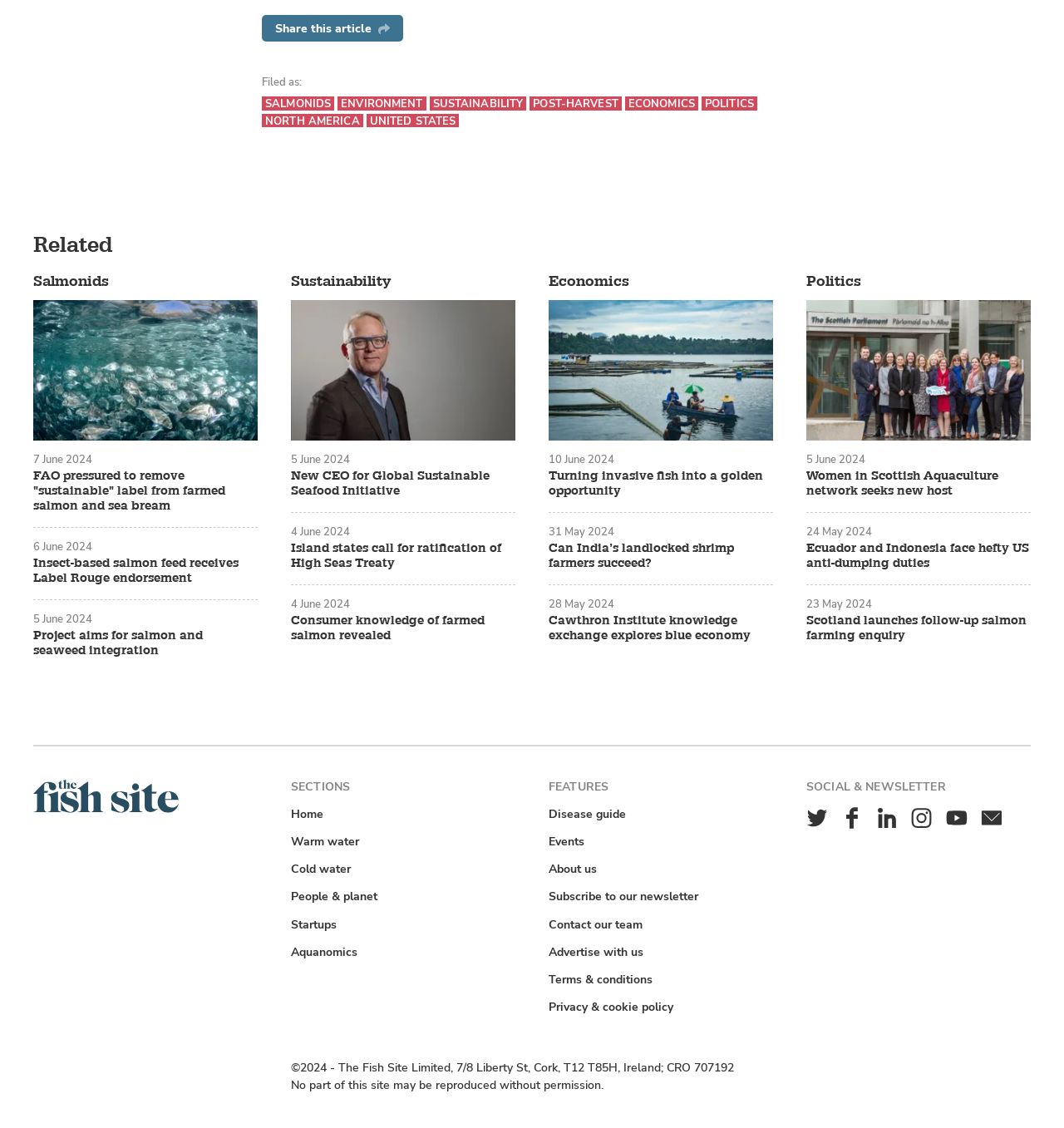What is the category of the article 'Salmonids'?
From the image, respond with a single word or phrase.

SALMONIDS